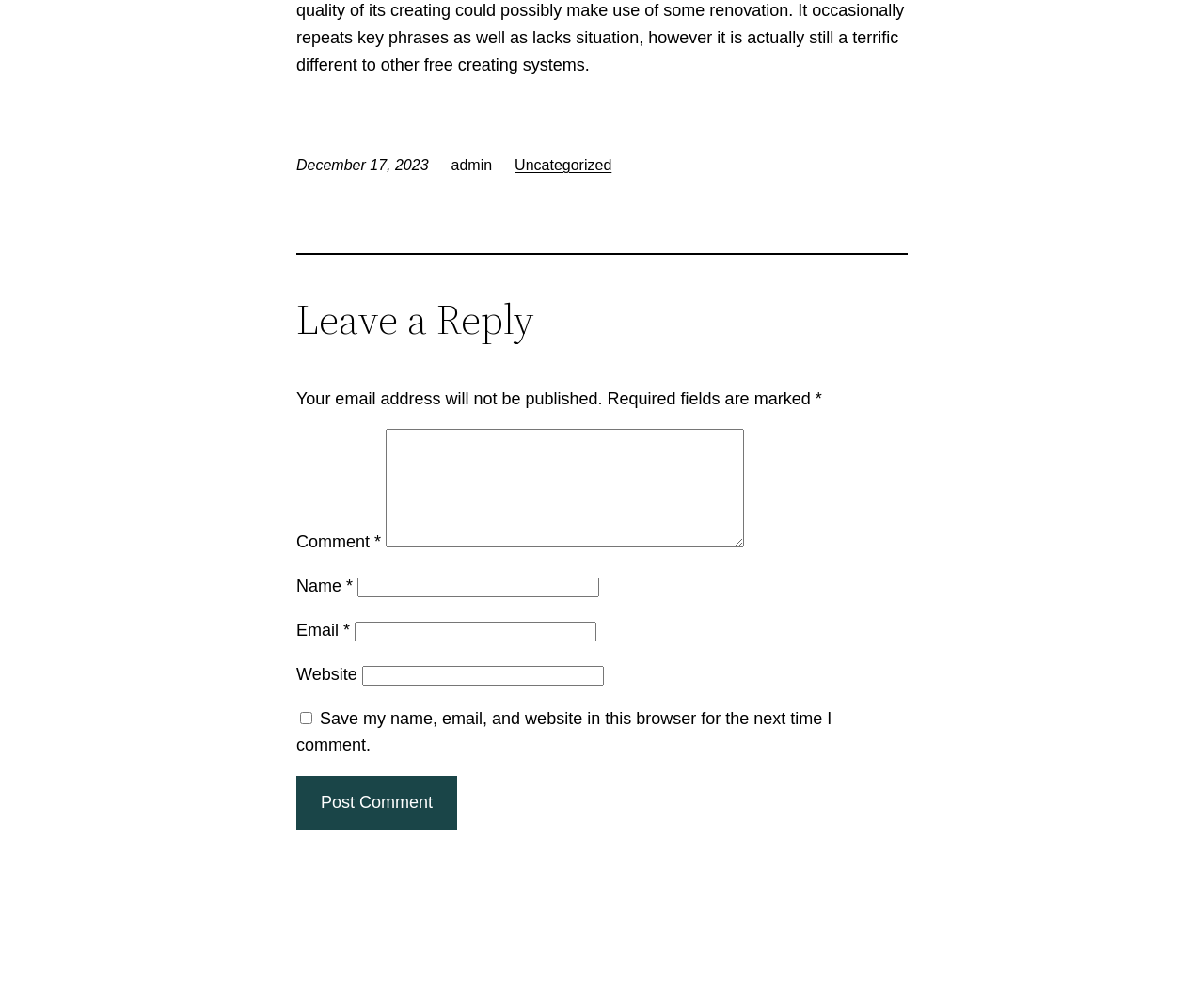What is the category of the article?
Please respond to the question with a detailed and thorough explanation.

The category of the article can be found at the top of the webpage, where it is displayed as a link labeled 'Uncategorized'.